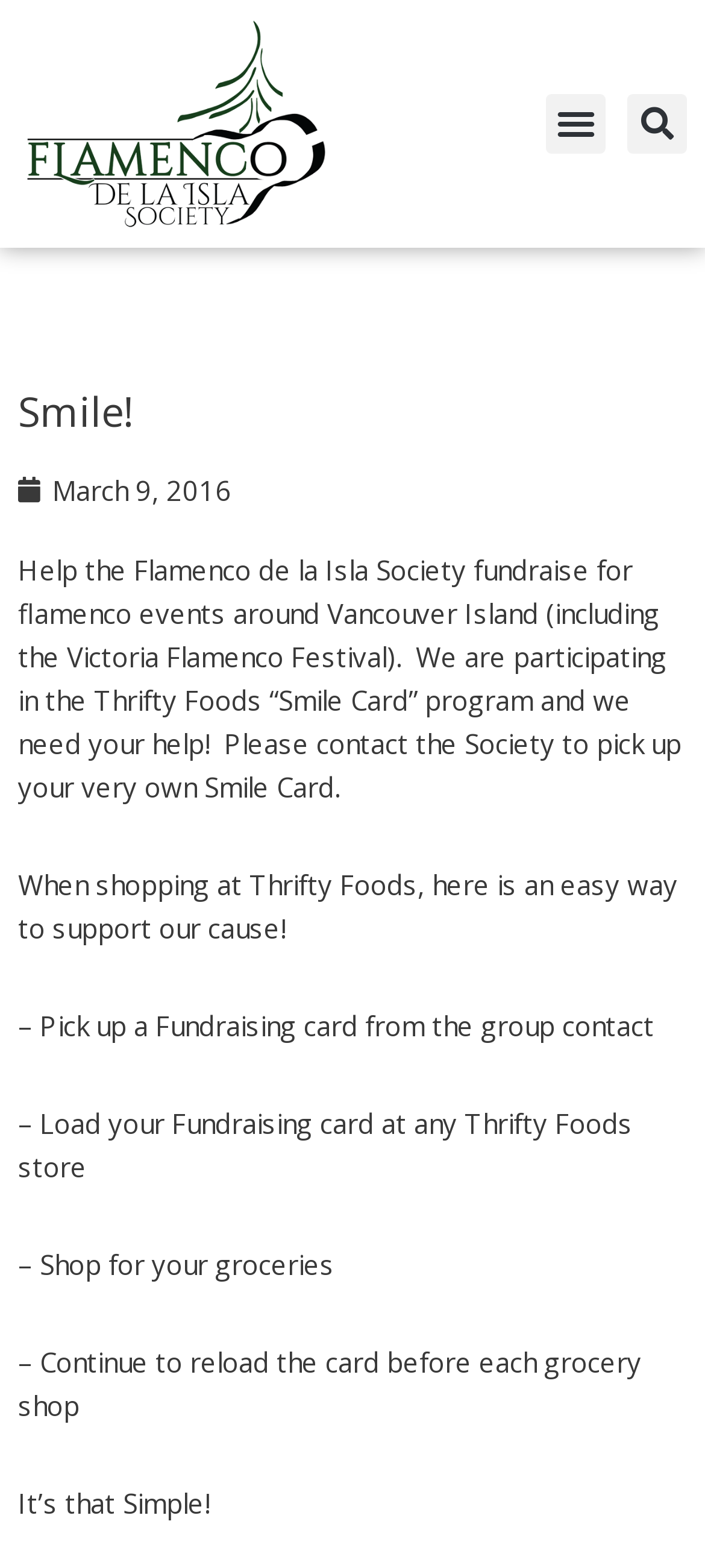What is the purpose of the Smile Card?
Based on the visual content, answer with a single word or a brief phrase.

Fundraising for flamenco events